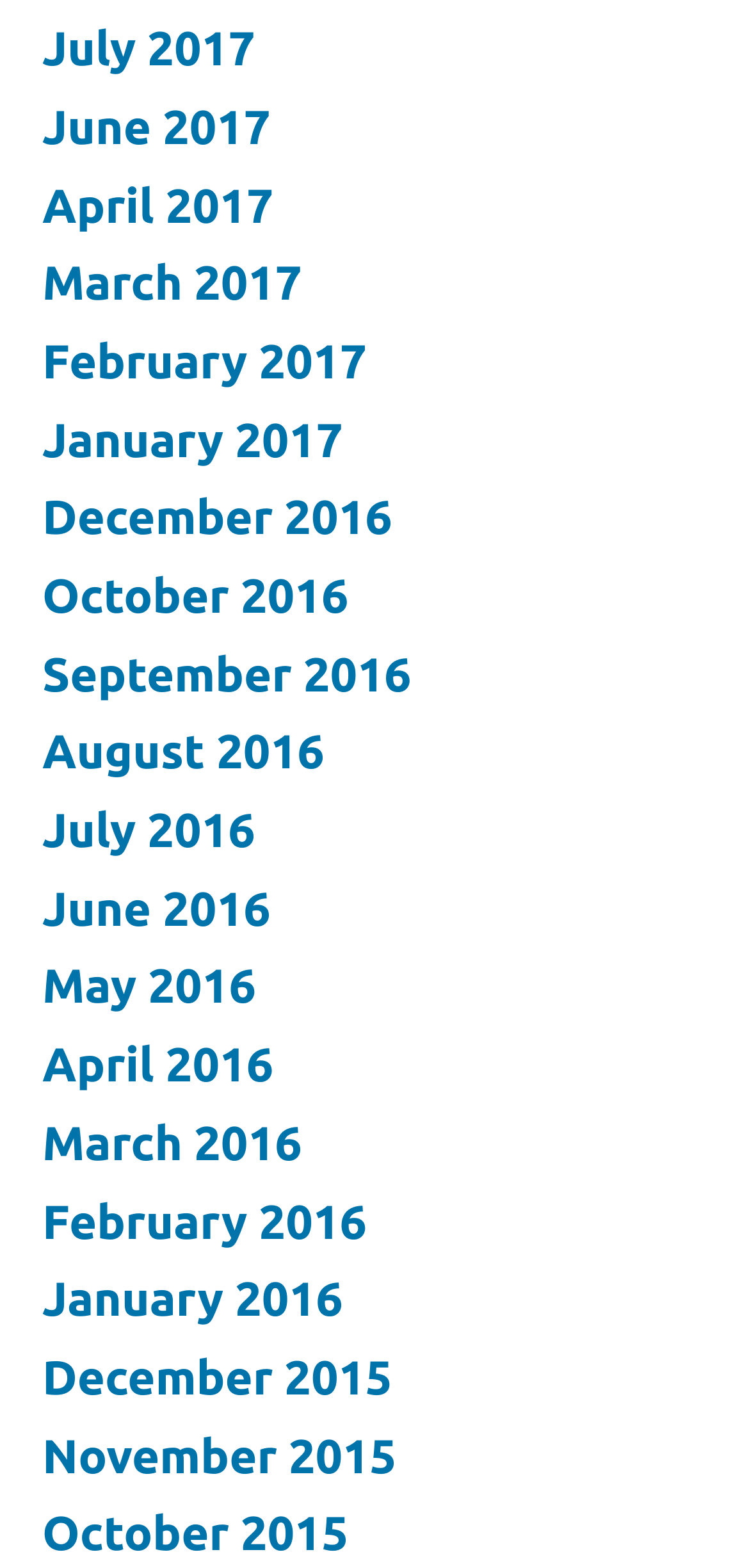Show the bounding box coordinates of the element that should be clicked to complete the task: "view December 2015".

[0.056, 0.861, 0.524, 0.895]